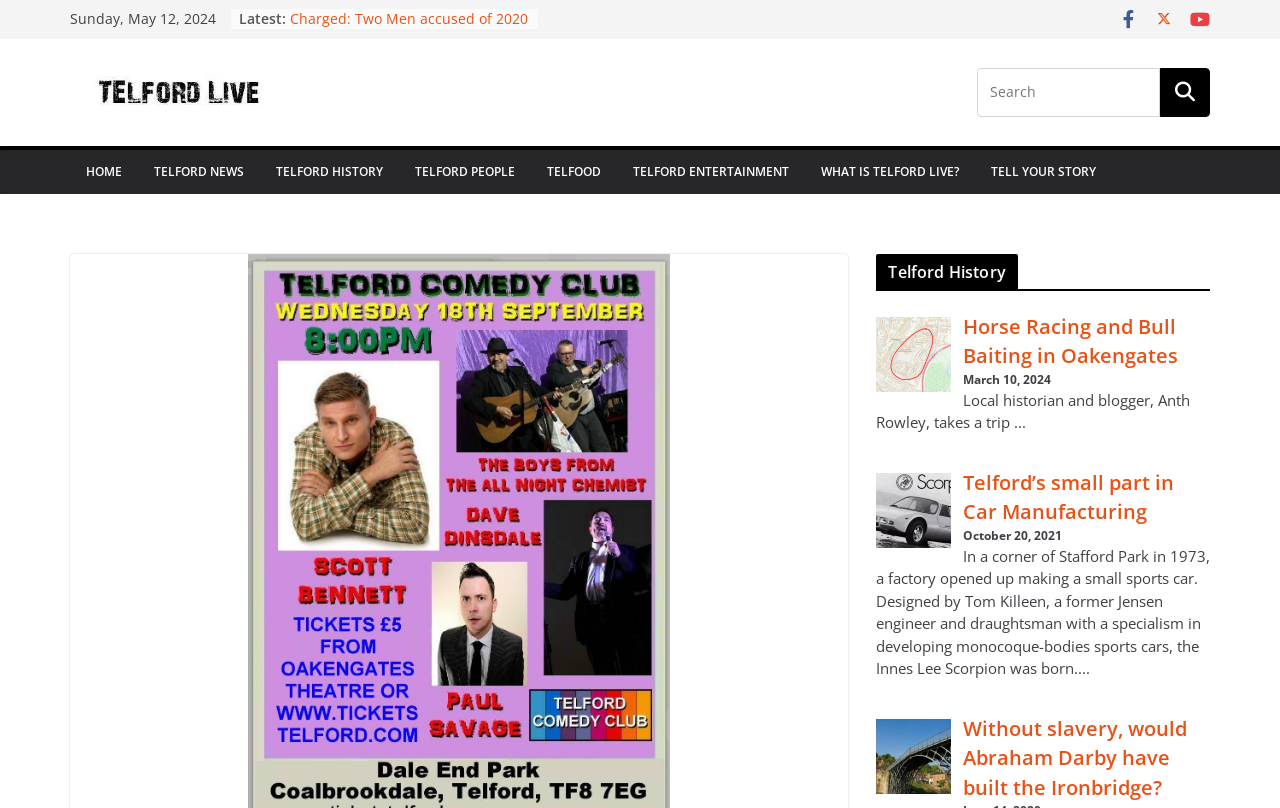Identify the bounding box coordinates of the clickable region required to complete the instruction: "Click on the 'HOME' link". The coordinates should be given as four float numbers within the range of 0 and 1, i.e., [left, top, right, bottom].

[0.067, 0.199, 0.095, 0.228]